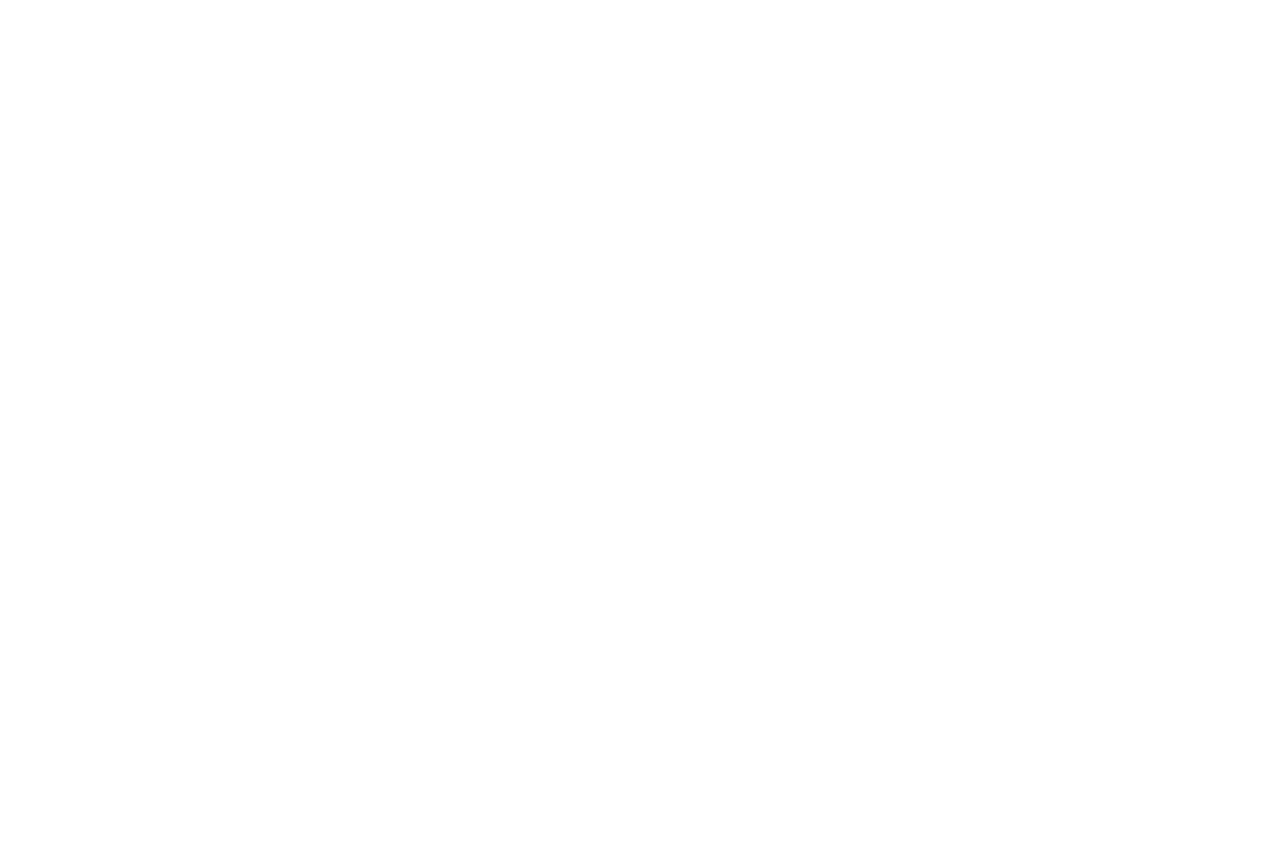Please mark the clickable region by giving the bounding box coordinates needed to complete this instruction: "Open Balance Sheet 2015-16".

[0.42, 0.431, 0.662, 0.465]